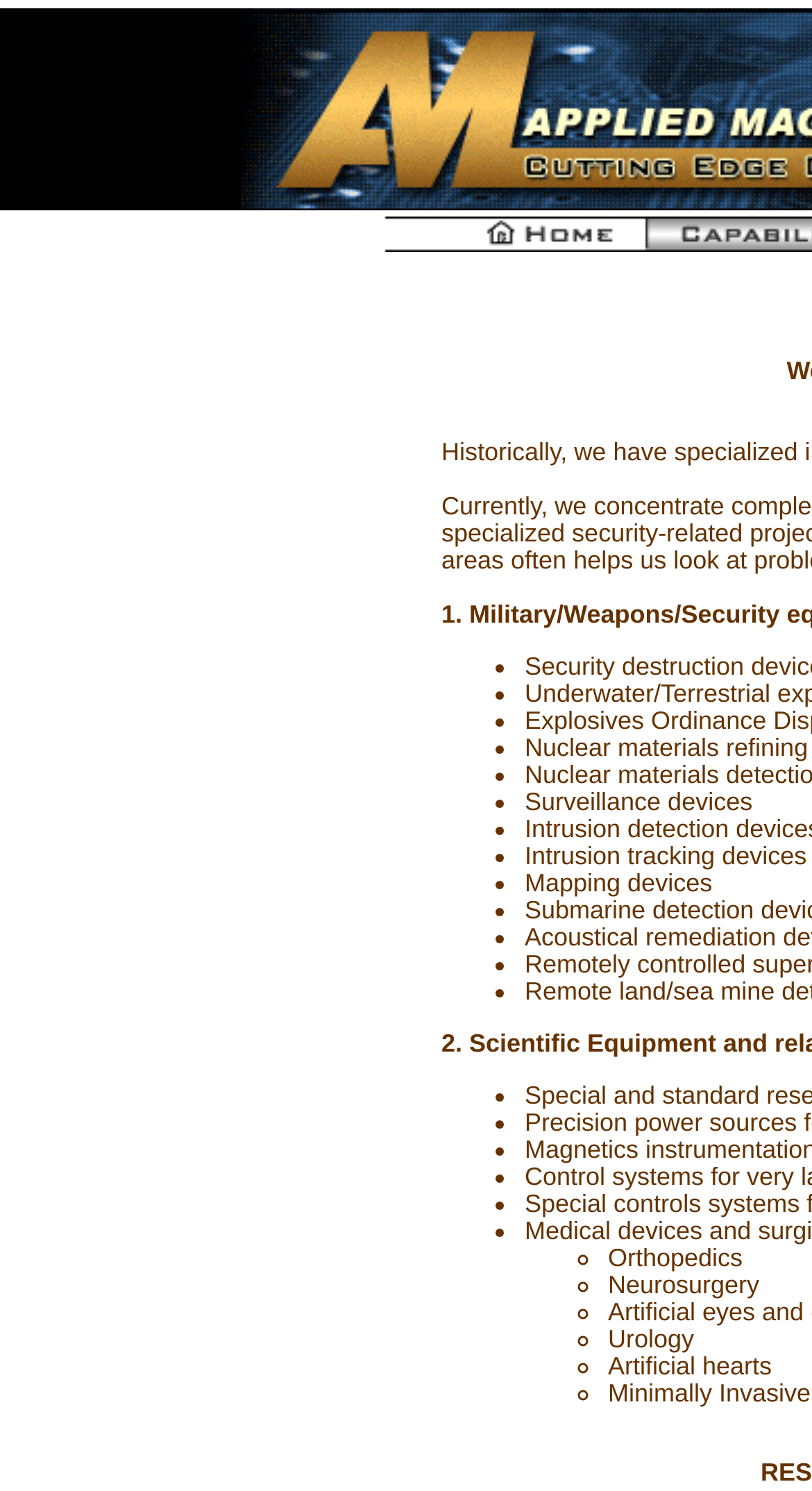How many medical specialties are listed?
Using the screenshot, give a one-word or short phrase answer.

5